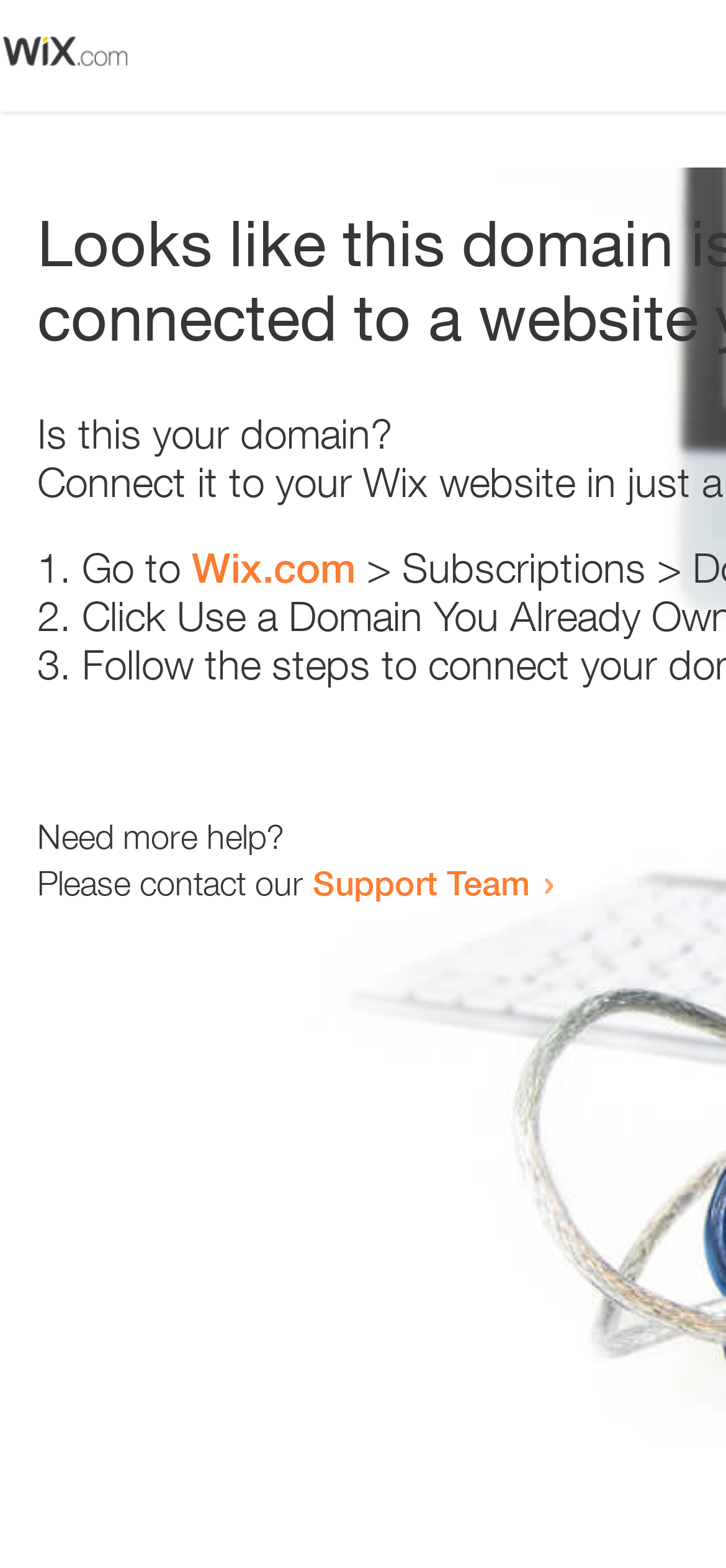Locate the bounding box of the UI element defined by this description: "Wix.com". The coordinates should be given as four float numbers between 0 and 1, formatted as [left, top, right, bottom].

[0.264, 0.347, 0.49, 0.378]